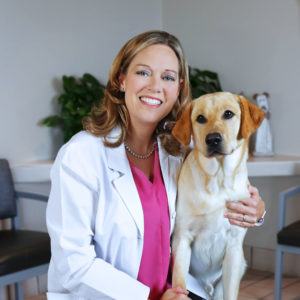Examine the image and give a thorough answer to the following question:
What is the atmosphere of the clinic?

The image and caption convey a sense of safety and comfort in the clinic, which is emphasized by the relaxed and content demeanor of the dog, as well as the subtle hints of the clinic's interior, including plants and furnishings.